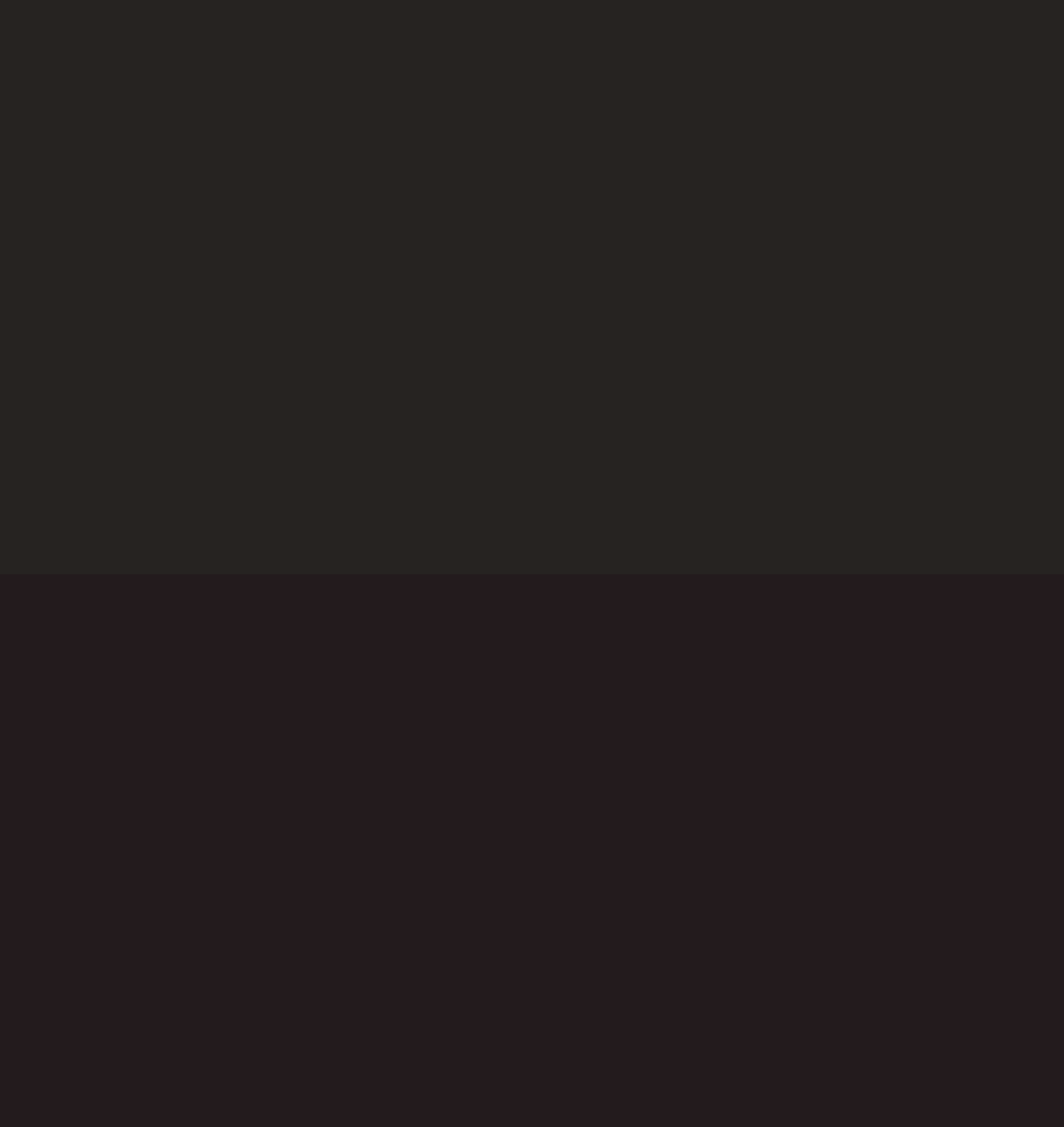Who is the author of the poem?
Answer the question with detailed information derived from the image.

I found the author's name by looking at the repeated text 'BY PAUL LAURENCE DUNBAR' which is located next to the 'Read poem' button and the poem title.